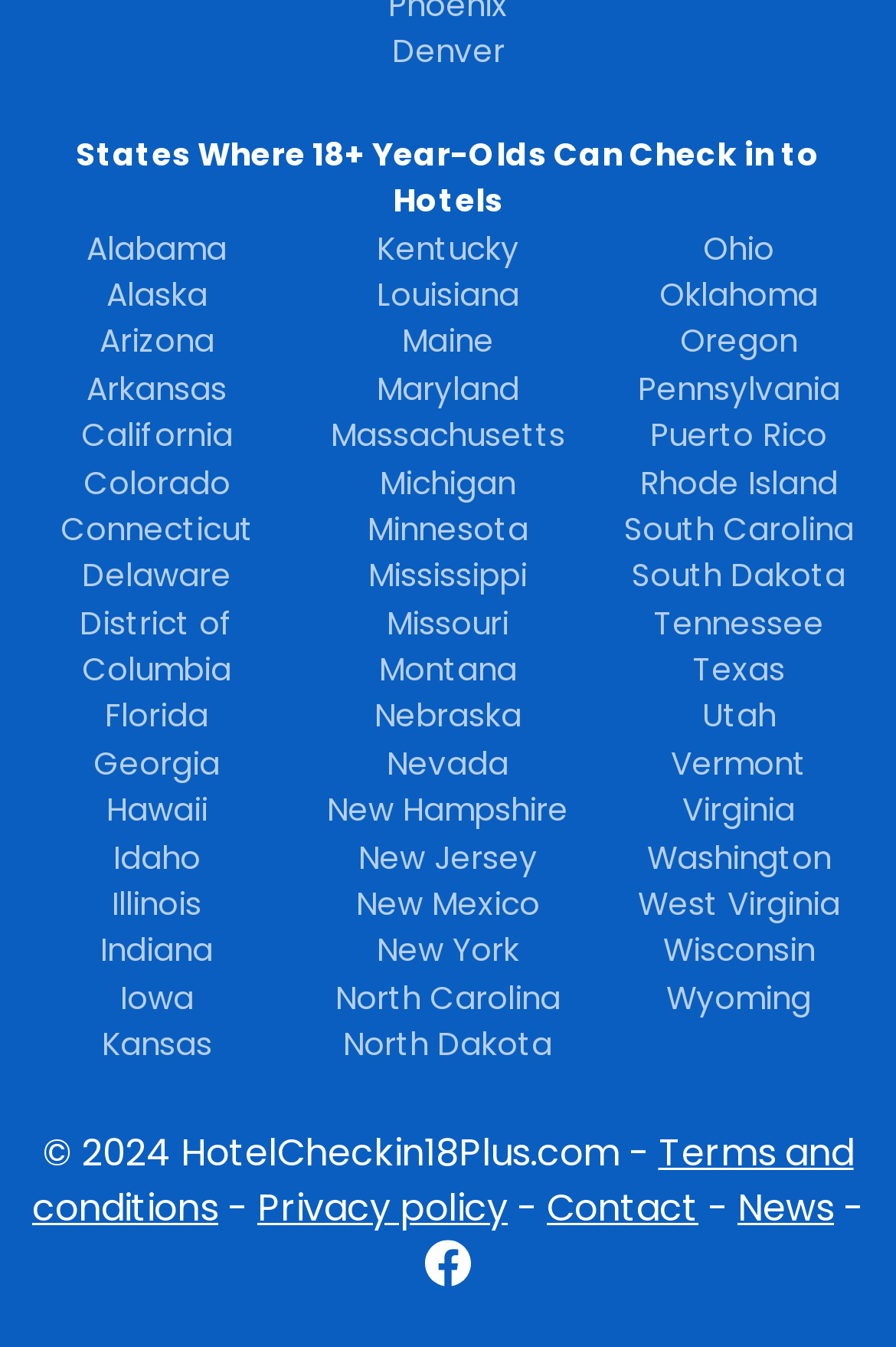What is the topic of this webpage?
Refer to the image and provide a detailed answer to the question.

Based on the static text 'States Where 18+ Year-Olds Can Check in to Hotels' and the list of links to different states, I infer that the topic of this webpage is related to the minimum age required to check-in to hotels in various states.